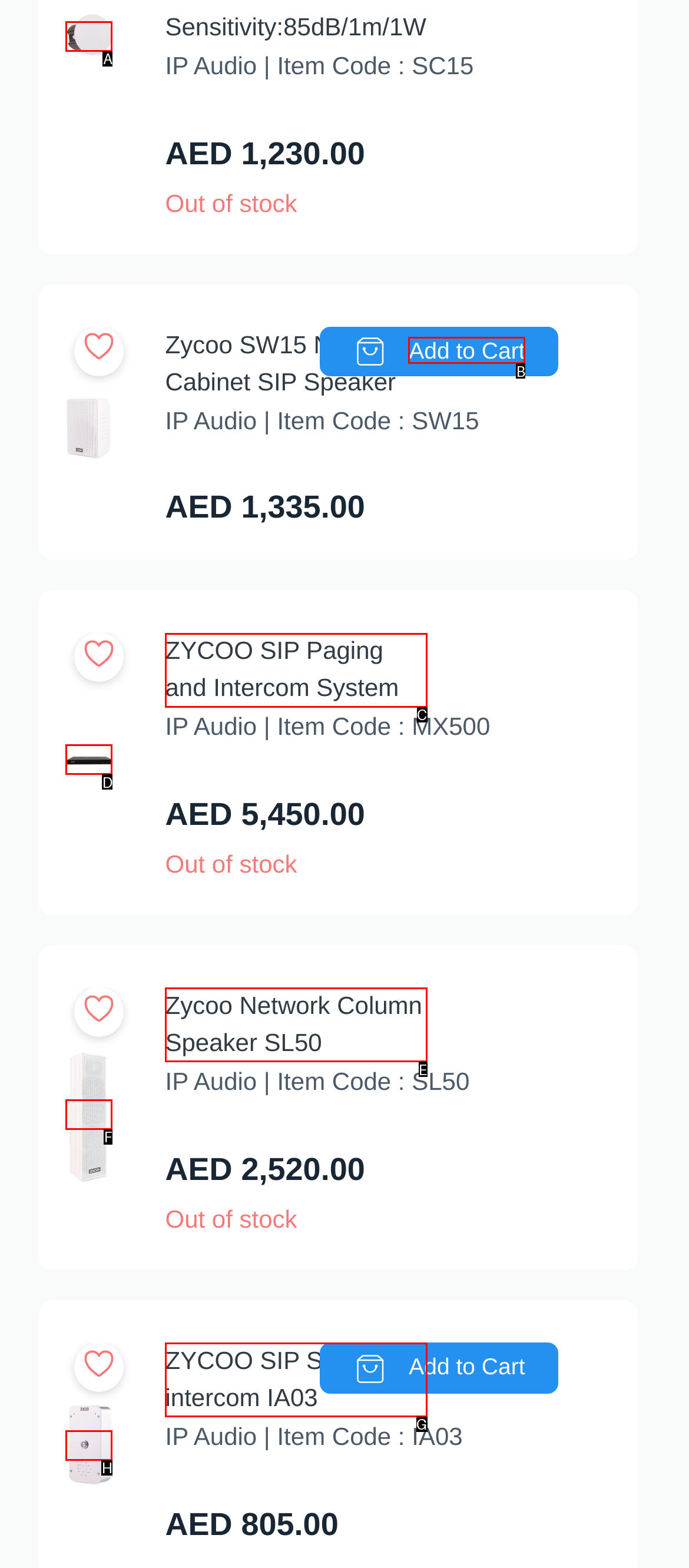Choose the HTML element that should be clicked to achieve this task: Add Zycoo SW15 Network Cabinet SIP Speaker to cart
Respond with the letter of the correct choice.

B